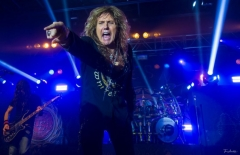Using a single word or phrase, answer the following question: 
What type of music is being performed?

Rock music